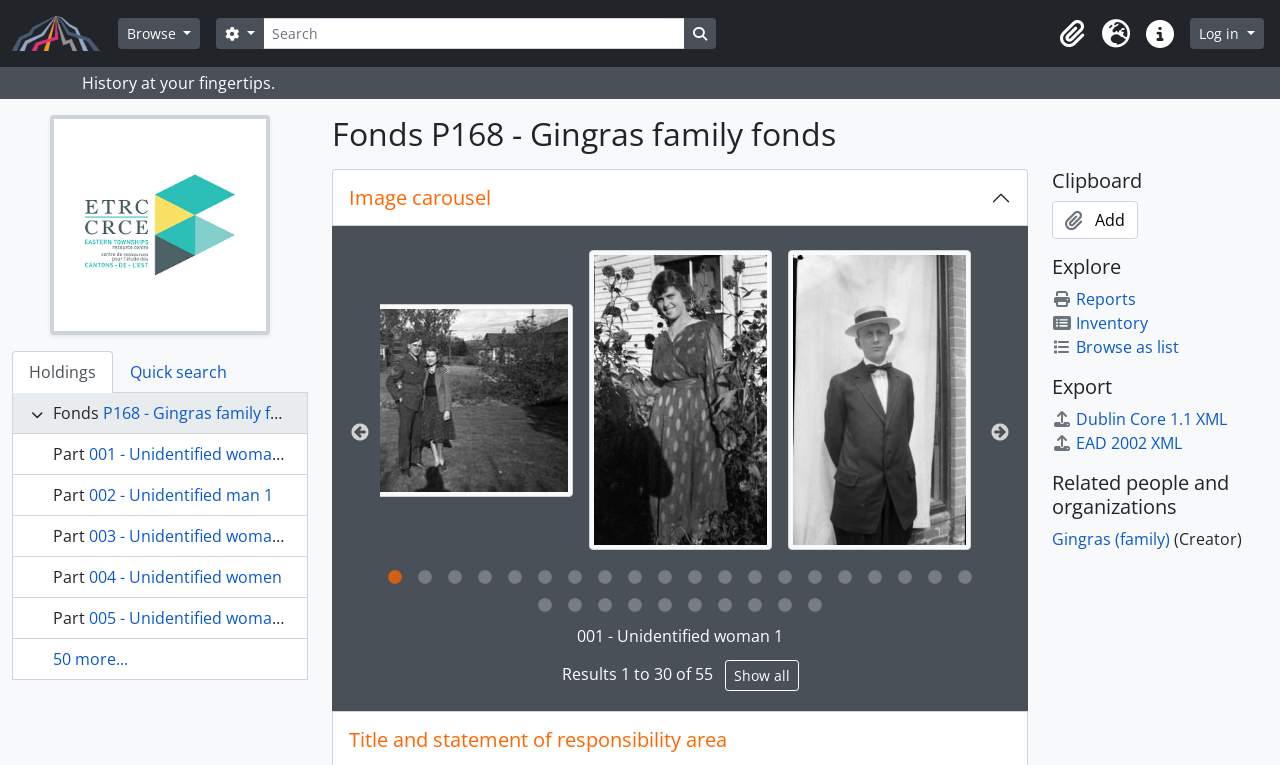Please determine the bounding box coordinates of the section I need to click to accomplish this instruction: "Click the 'Next' button in the image carousel".

[0.773, 0.553, 0.789, 0.58]